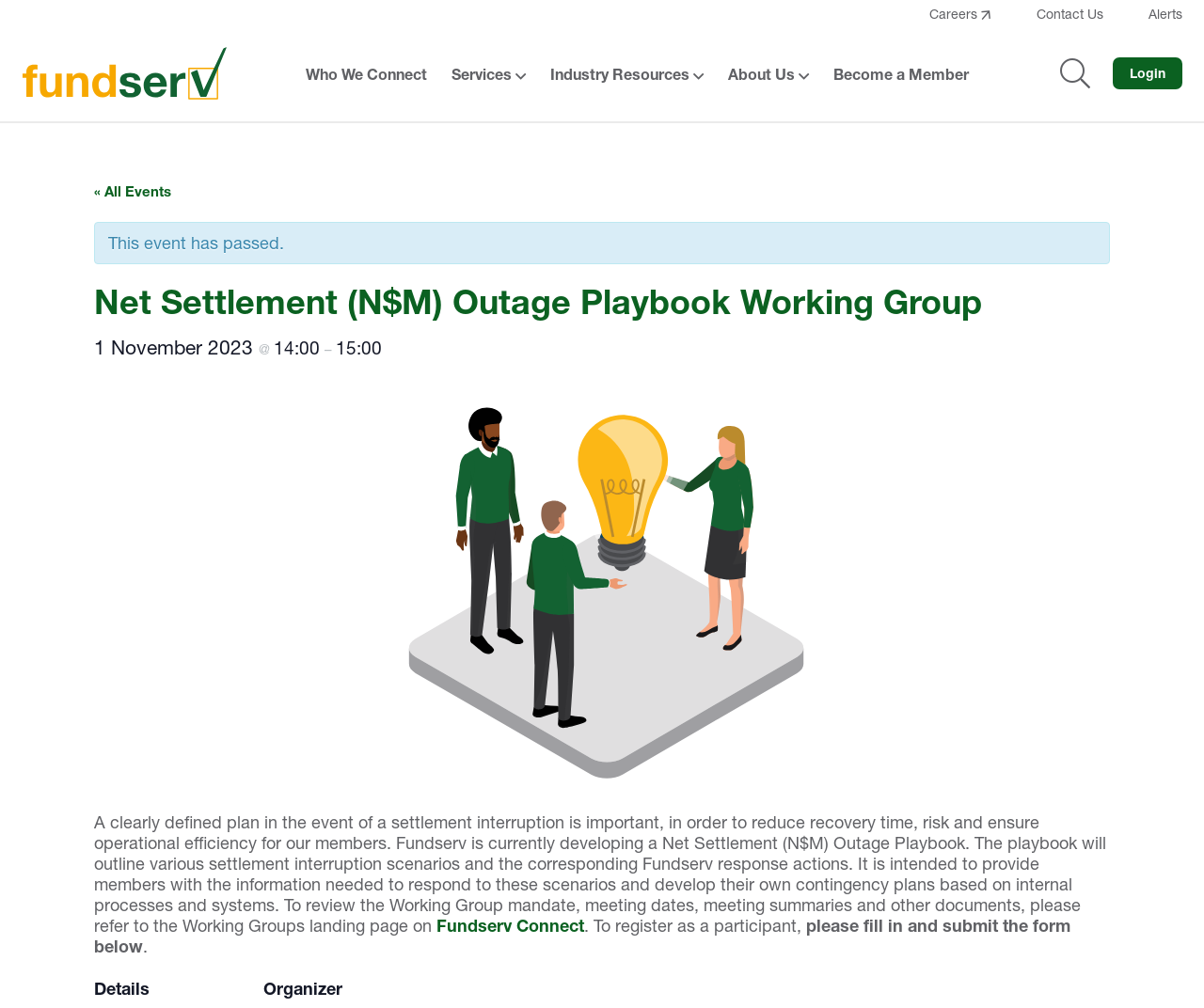Identify the bounding box coordinates for the element that needs to be clicked to fulfill this instruction: "Login to the system". Provide the coordinates in the format of four float numbers between 0 and 1: [left, top, right, bottom].

[0.924, 0.057, 0.982, 0.088]